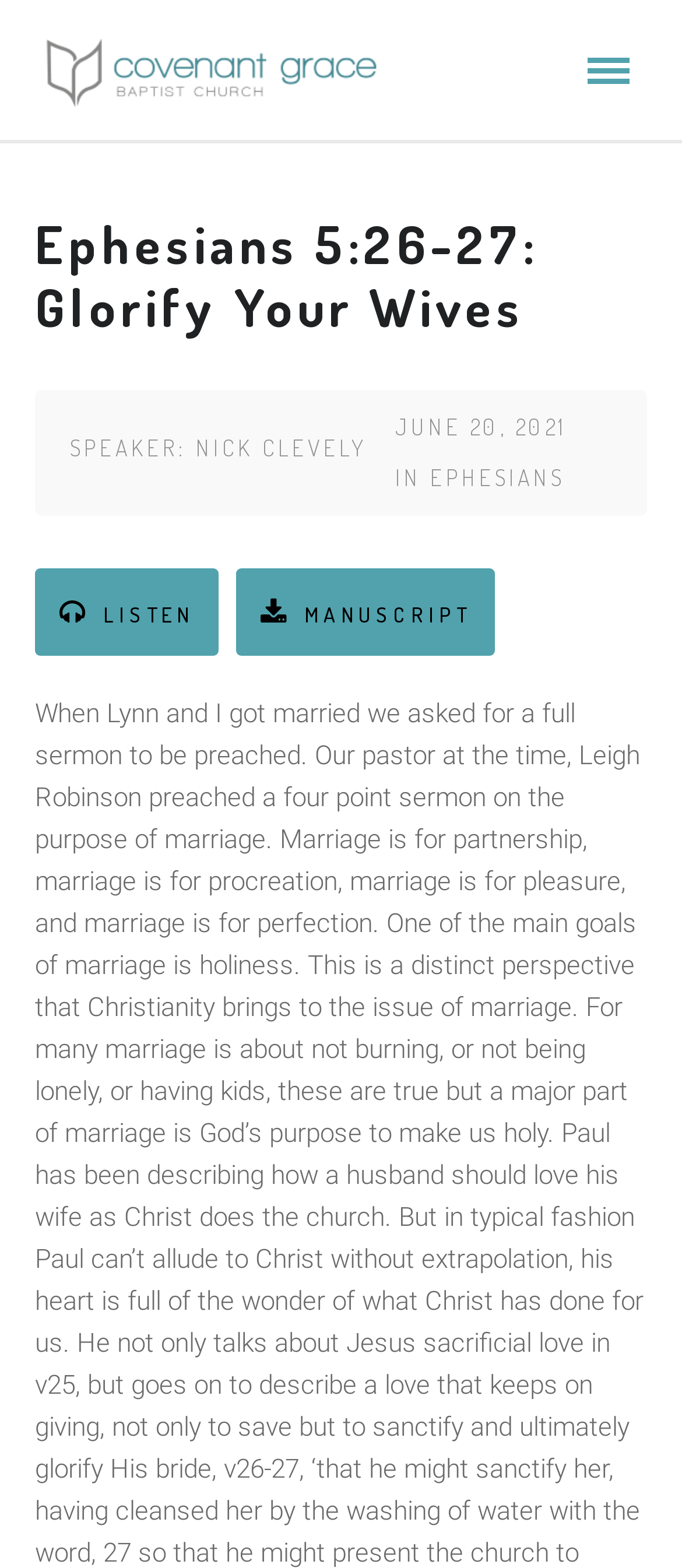Please answer the following question using a single word or phrase: 
What is the orientation of the separator?

horizontal